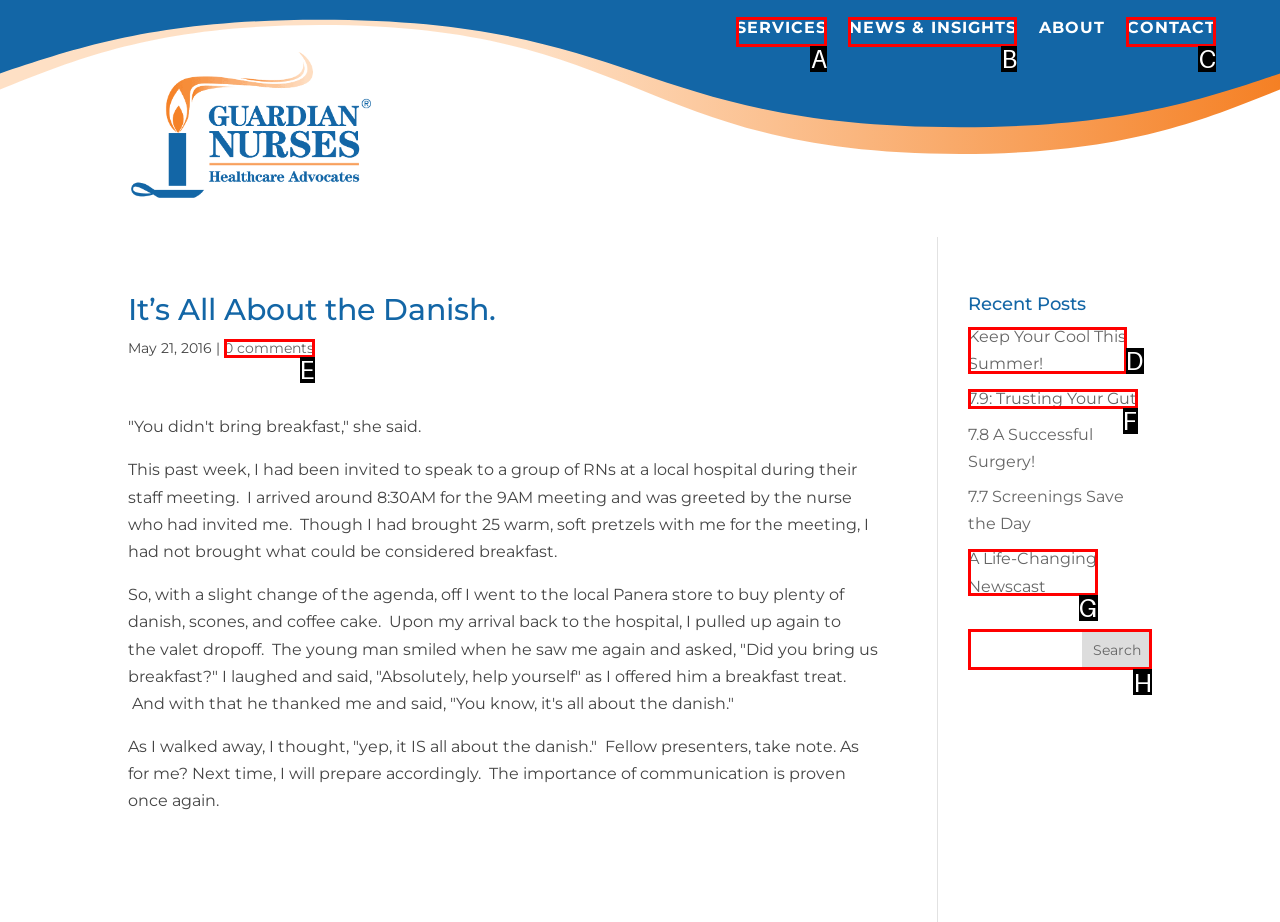Identify the correct UI element to click on to achieve the task: Click on the 'SERVICES' link. Provide the letter of the appropriate element directly from the available choices.

A